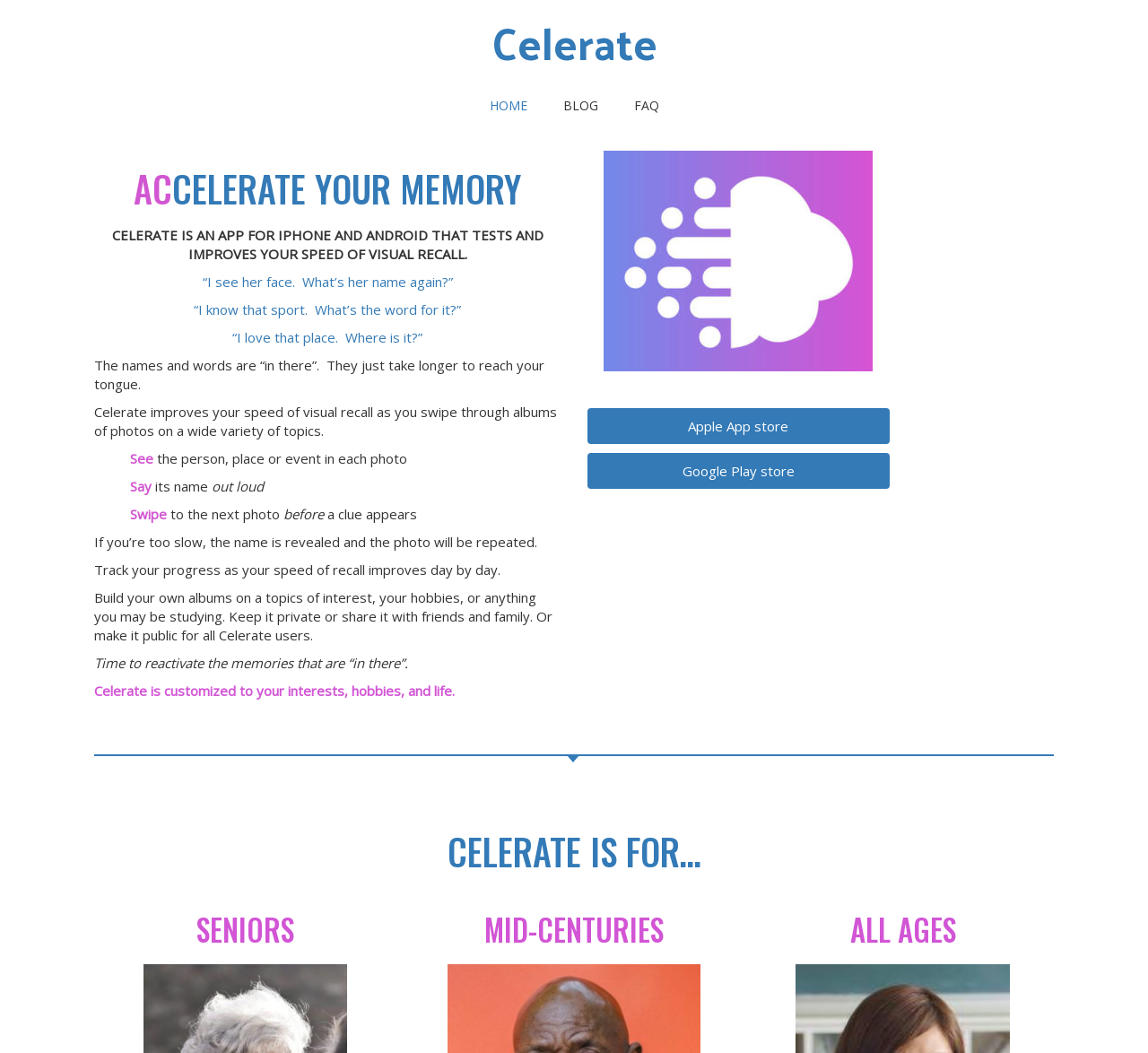Summarize the webpage comprehensively, mentioning all visible components.

The webpage is about Celerate, an app for iPhone and Android that tests and improves visual recall speed. At the top, there is a heading "Celerate" and a checkbox to toggle menu visibility. Below that, there are three links: "HOME", "BLOG", and "FAQ".

The main content of the page is divided into sections. The first section has a heading "ACCELERATE YOUR MEMORY" and a paragraph describing the app's purpose. Below that, there are three quotes in a conversational style, highlighting the struggles of remembering names and words.

The next section explains how the app works. It describes the process of swiping through albums of photos, seeing a person, place, or event, saying its name out loud, and then swiping to the next photo before a clue appears. If the user is too slow, the name is revealed, and the photo will be repeated.

Below that, there is a section describing the benefits of the app, including tracking progress, building custom albums, and sharing them with others. There is also an image of the Celerate app.

The final section has a heading "CELERATE IS FOR…" and three subheadings: "SENIORS", "MID-CENTURIES", and "ALL AGES", indicating that the app is suitable for people of all ages.

At the bottom of the page, there are two links to download the app from the Apple App store and Google Play store.